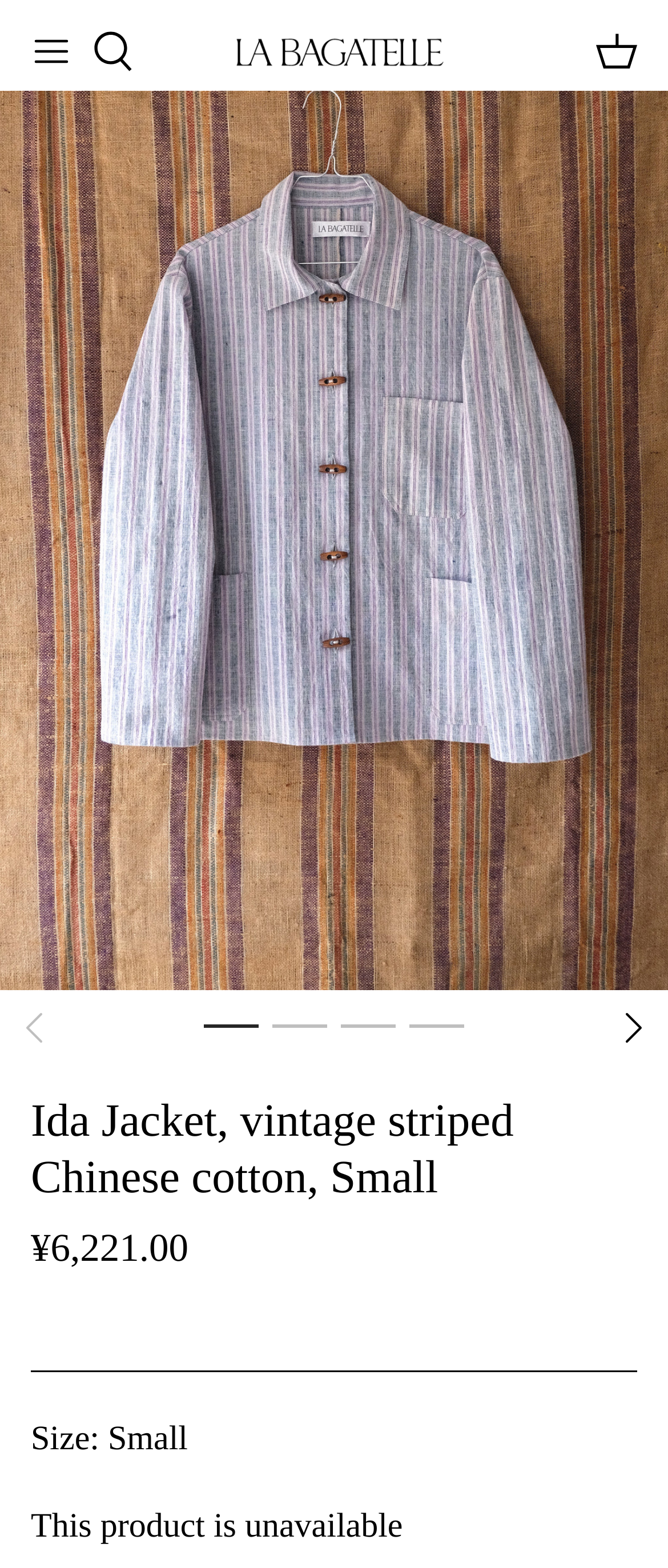Is the Ida Jacket available for purchase?
Using the information from the image, provide a comprehensive answer to the question.

The availability of the Ida Jacket can be determined by looking at the product details section, where it is stated that 'This product is unavailable'.